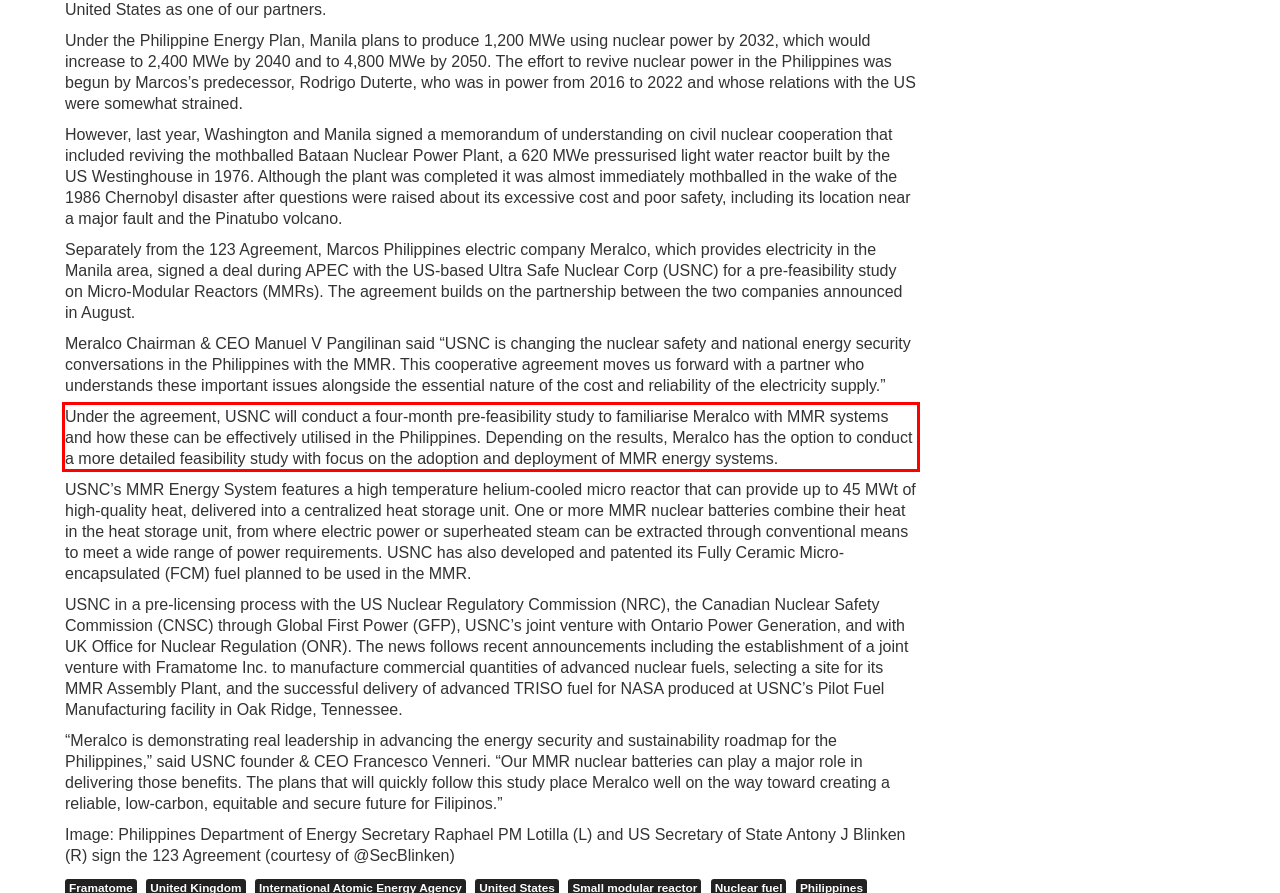In the given screenshot, locate the red bounding box and extract the text content from within it.

Under the agreement, USNC will conduct a four-month pre-feasibility study to familiarise Meralco with MMR systems and how these can be effectively utilised in the Philippines. Depending on the results, Meralco has the option to conduct a more detailed feasibility study with focus on the adoption and deployment of MMR energy systems.